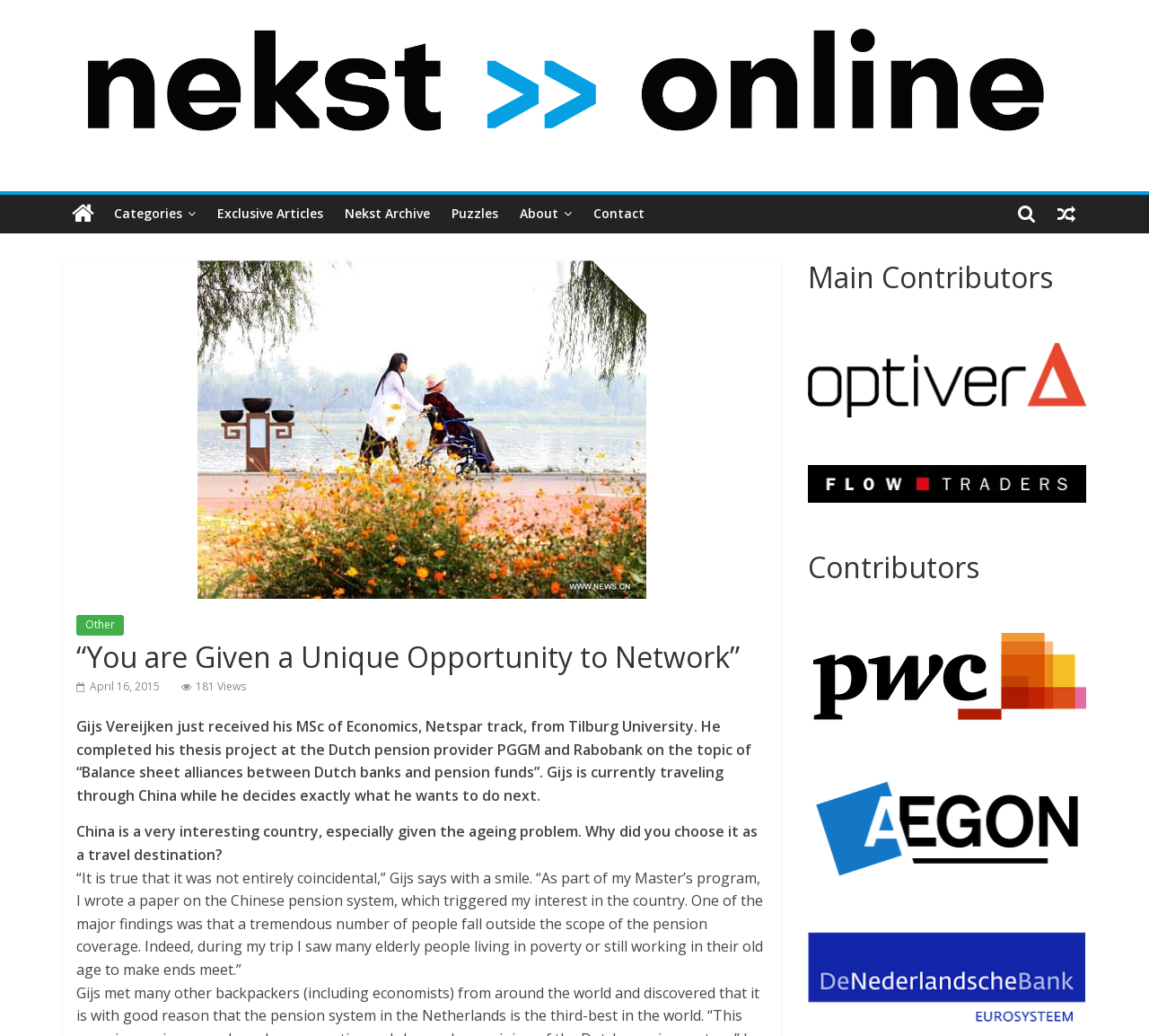Please determine the bounding box coordinates of the element to click in order to execute the following instruction: "Contact Nekst". The coordinates should be four float numbers between 0 and 1, specified as [left, top, right, bottom].

[0.507, 0.188, 0.57, 0.225]